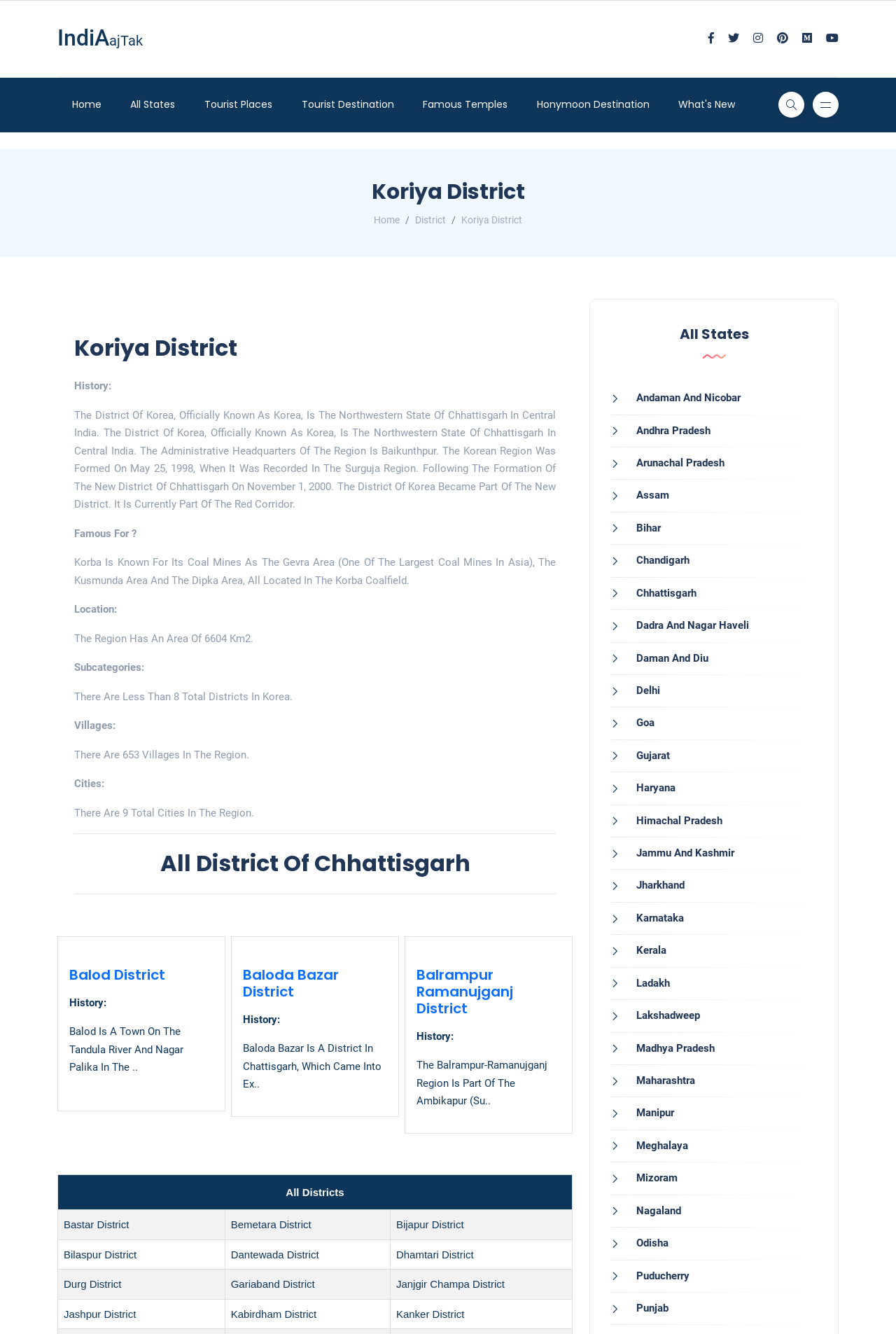From the given element description: "Dadra and Nagar Haveli", find the bounding box for the UI element. Provide the coordinates as four float numbers between 0 and 1, in the order [left, top, right, bottom].

[0.682, 0.464, 0.836, 0.474]